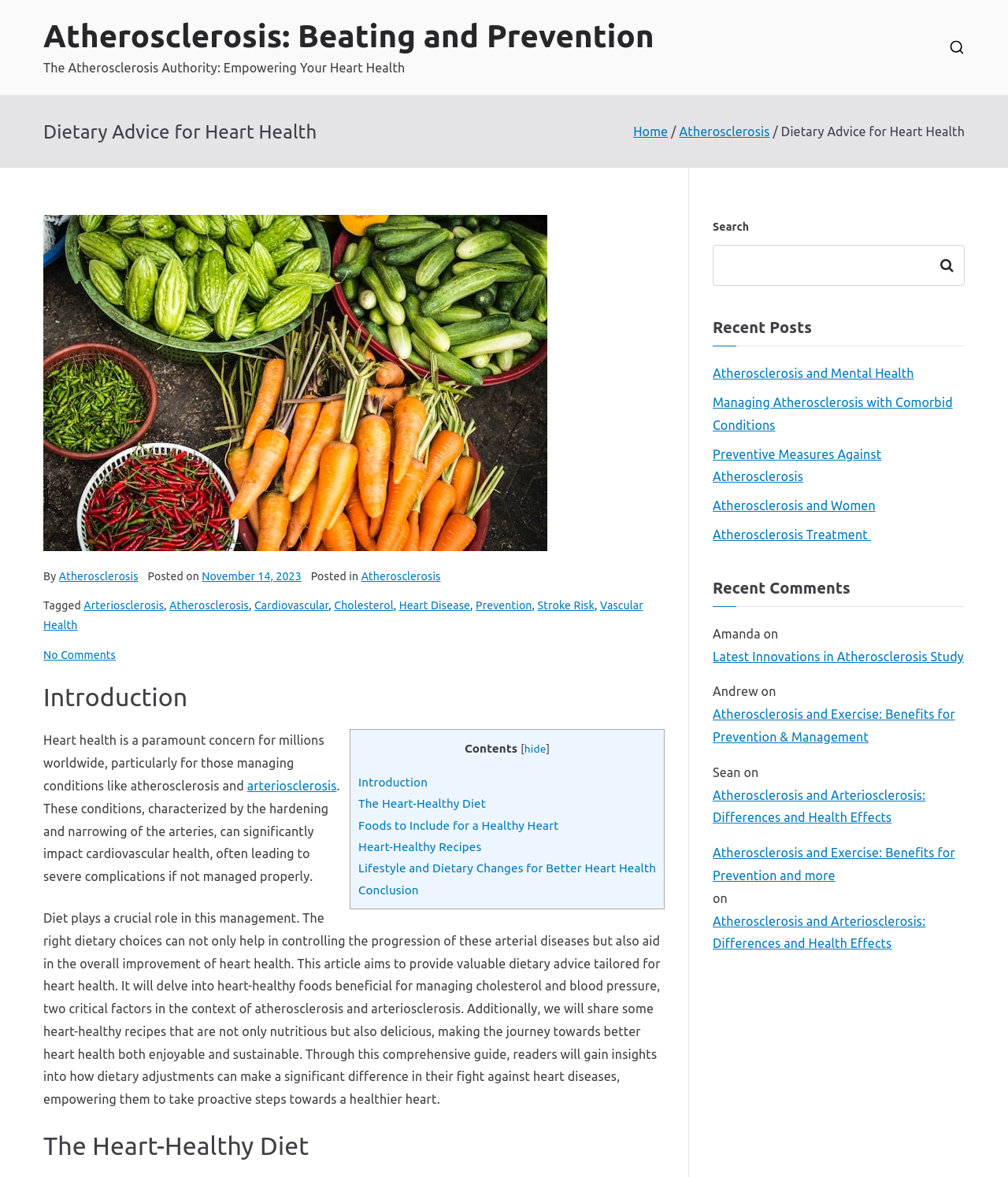What is the significance of diet in managing atherosclerosis and arteriosclerosis?
Can you provide an in-depth and detailed response to the question?

Diet plays a crucial role in managing atherosclerosis and arteriosclerosis, as it can help control the progression of these arterial diseases and aid in the overall improvement of heart health.